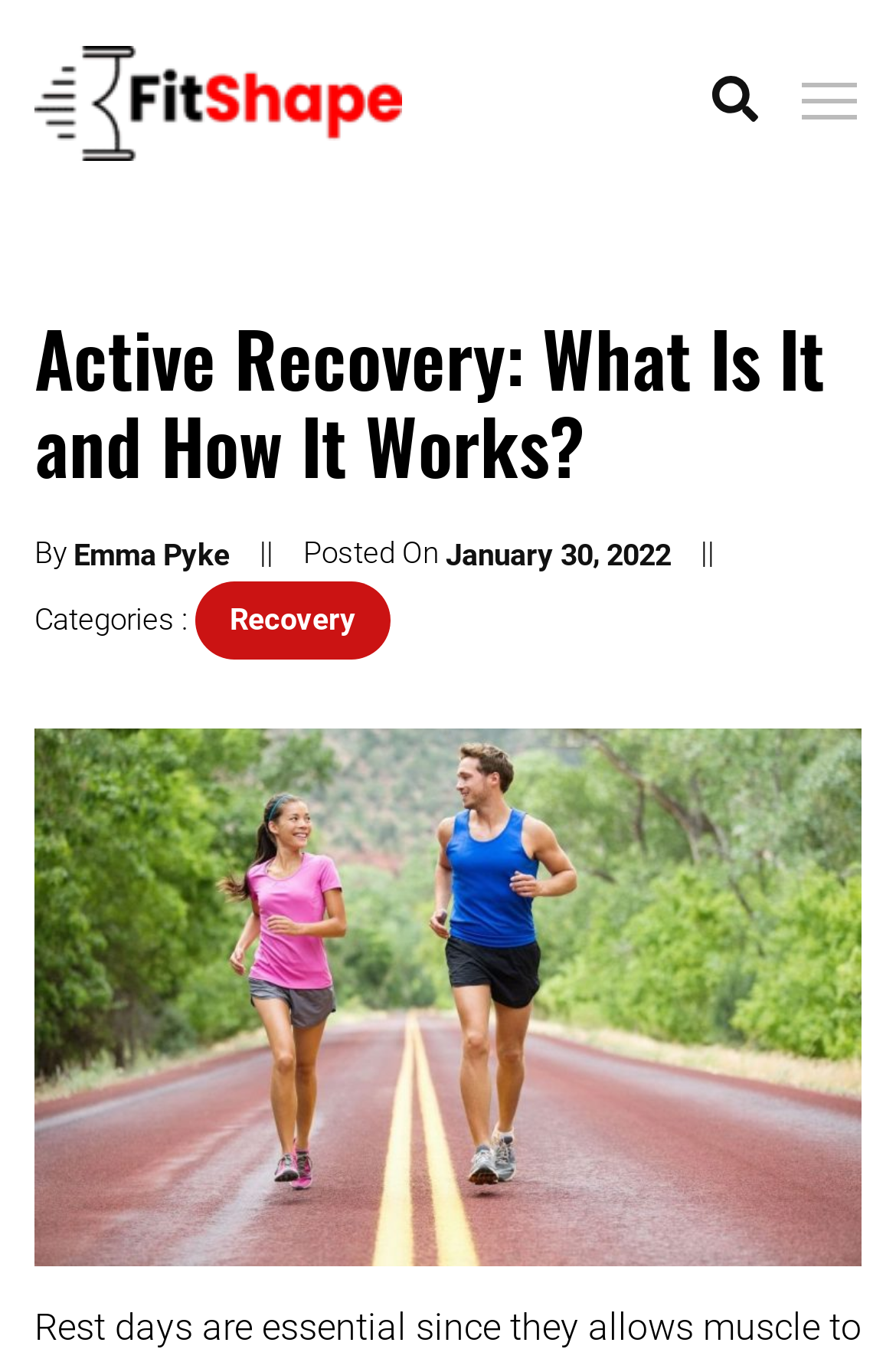Extract the primary heading text from the webpage.

Active Recovery: What Is It and How It Works?